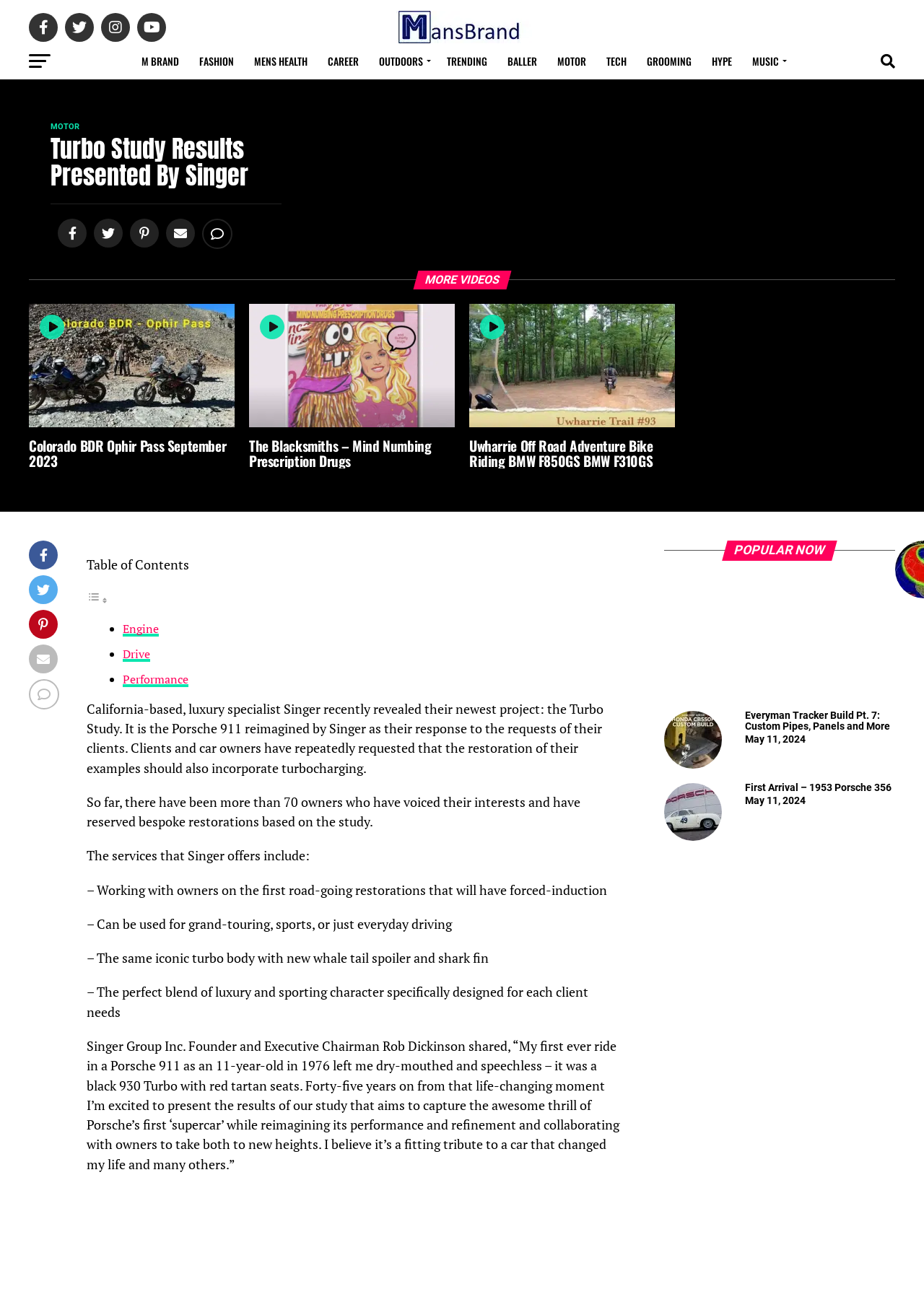Please specify the bounding box coordinates of the region to click in order to perform the following instruction: "Toggle the Table of Content".

[0.094, 0.451, 0.117, 0.461]